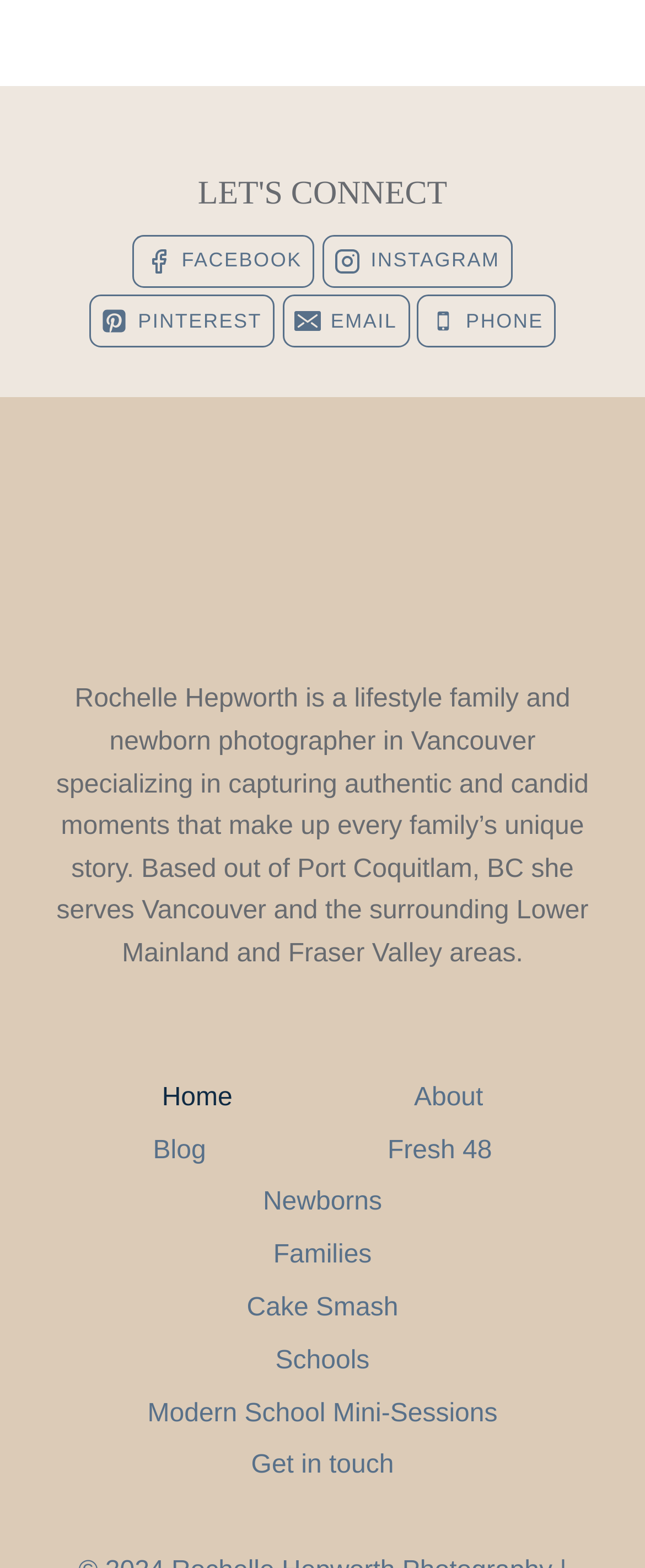What is Rochelle Hepworth's profession?
From the image, provide a succinct answer in one word or a short phrase.

Photographer